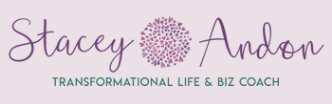What does the stylized emblem symbolize?
Please utilize the information in the image to give a detailed response to the question.

The caption explains that the stylized emblem made up of circular floral elements is positioned above the name, and it symbolizes growth and transformation, which is a key aspect of Stacey Andon's coaching practice.